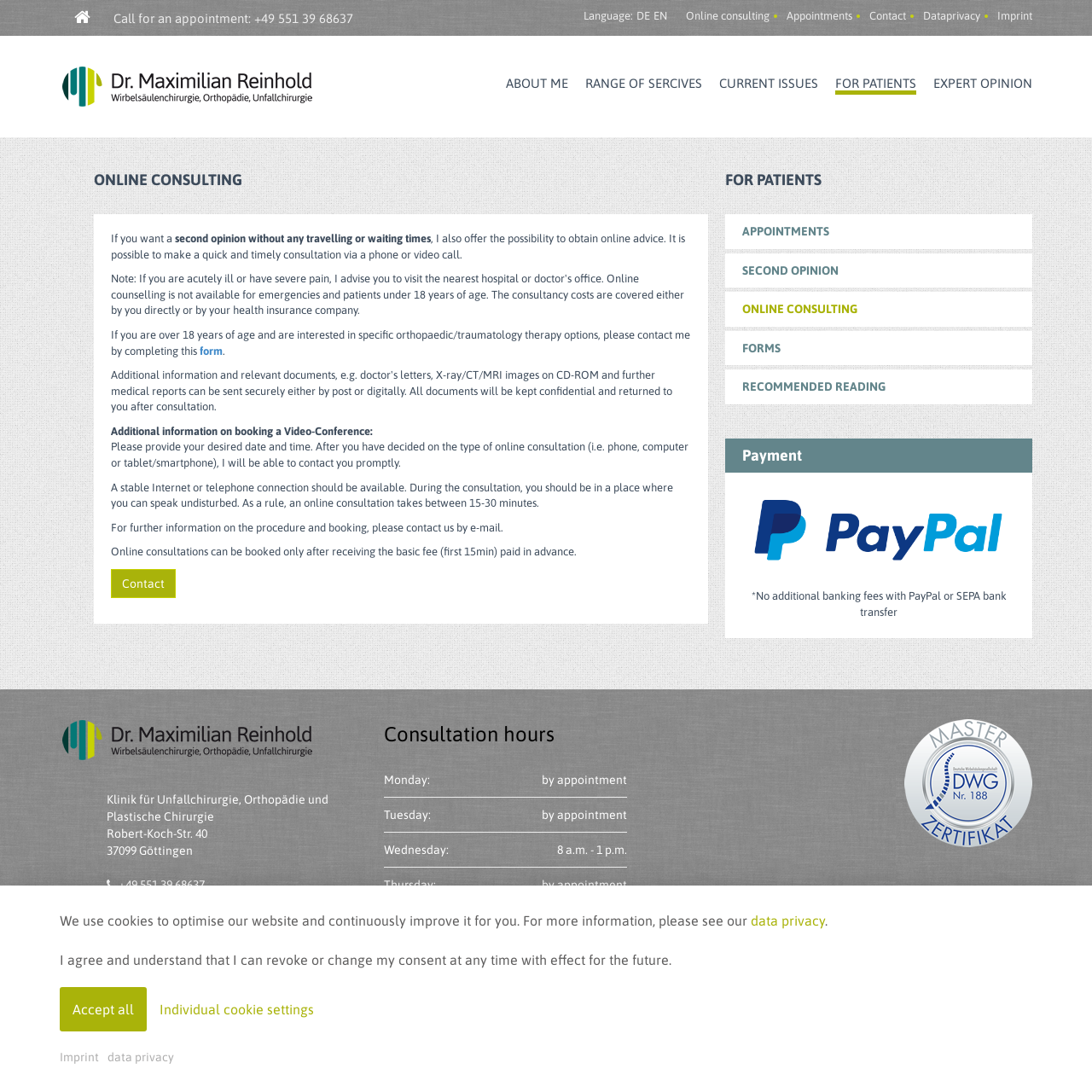Can you specify the bounding box coordinates for the region that should be clicked to fulfill this instruction: "Go to next message in thread".

None